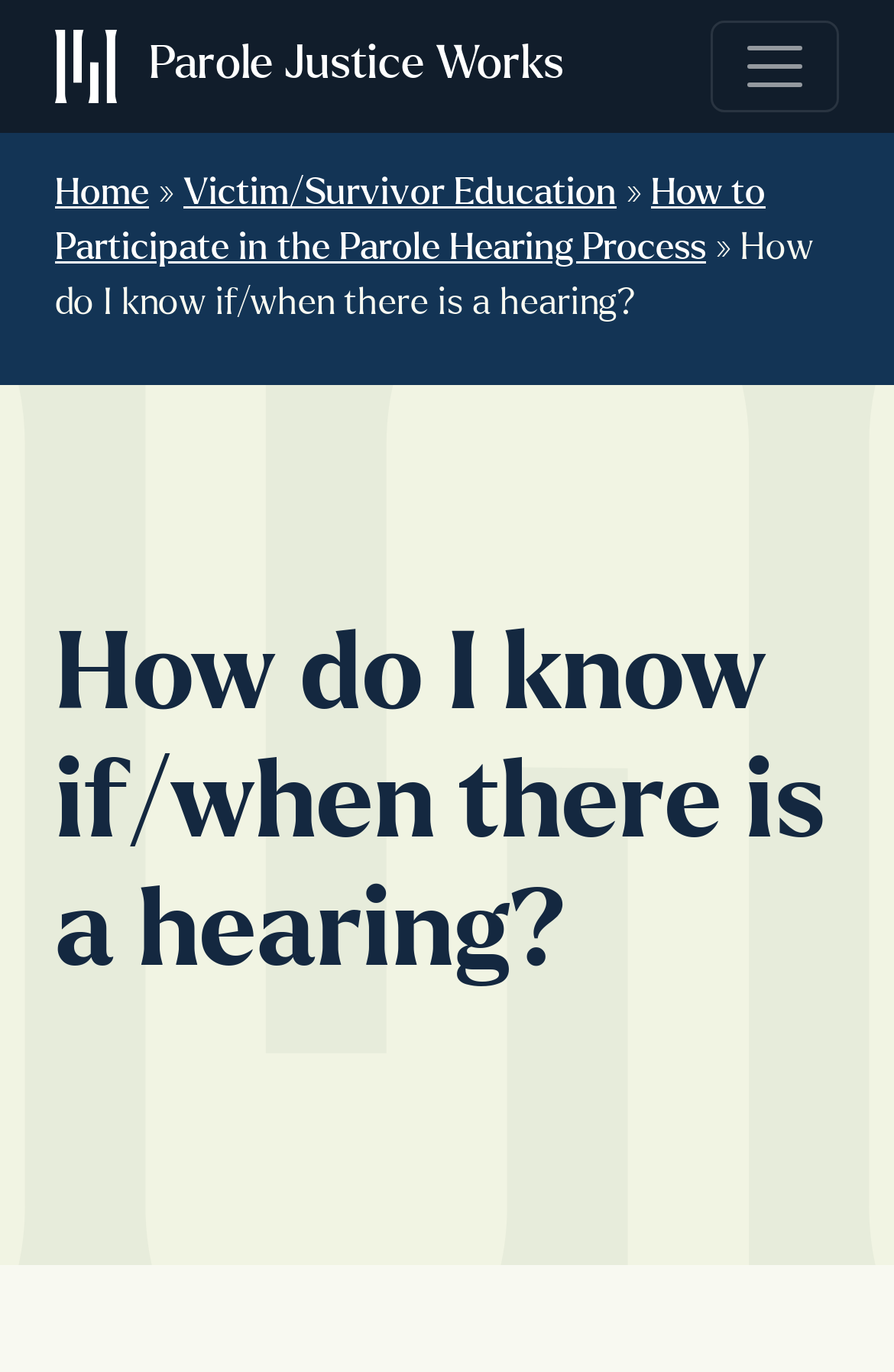Extract the primary header of the webpage and generate its text.

How do I know if/when there is a hearing?